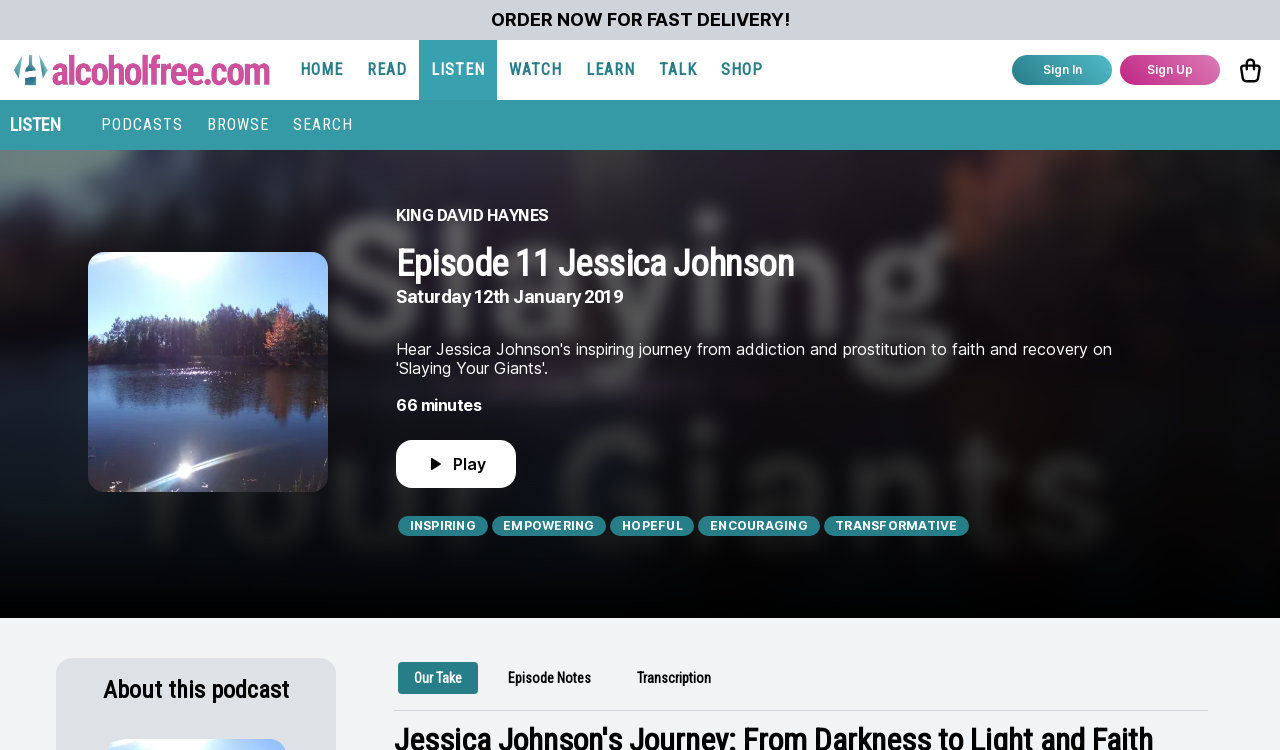Find the bounding box coordinates for the area that must be clicked to perform this action: "Click the 'ORDER NOW FOR FAST DELIVERY!' button".

[0.383, 0.012, 0.617, 0.04]